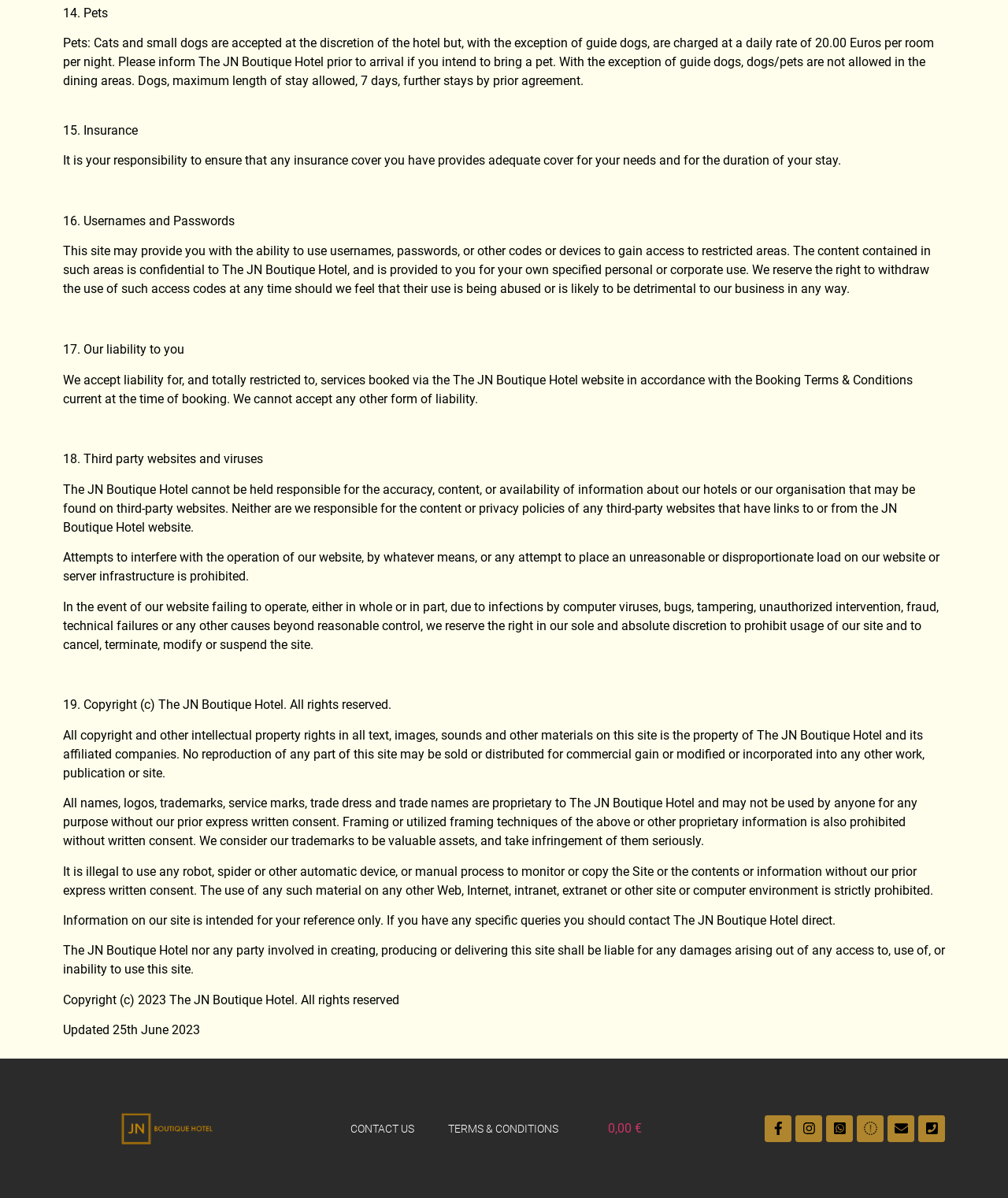What is the maximum length of stay allowed for dogs?
Answer with a single word or phrase by referring to the visual content.

7 days